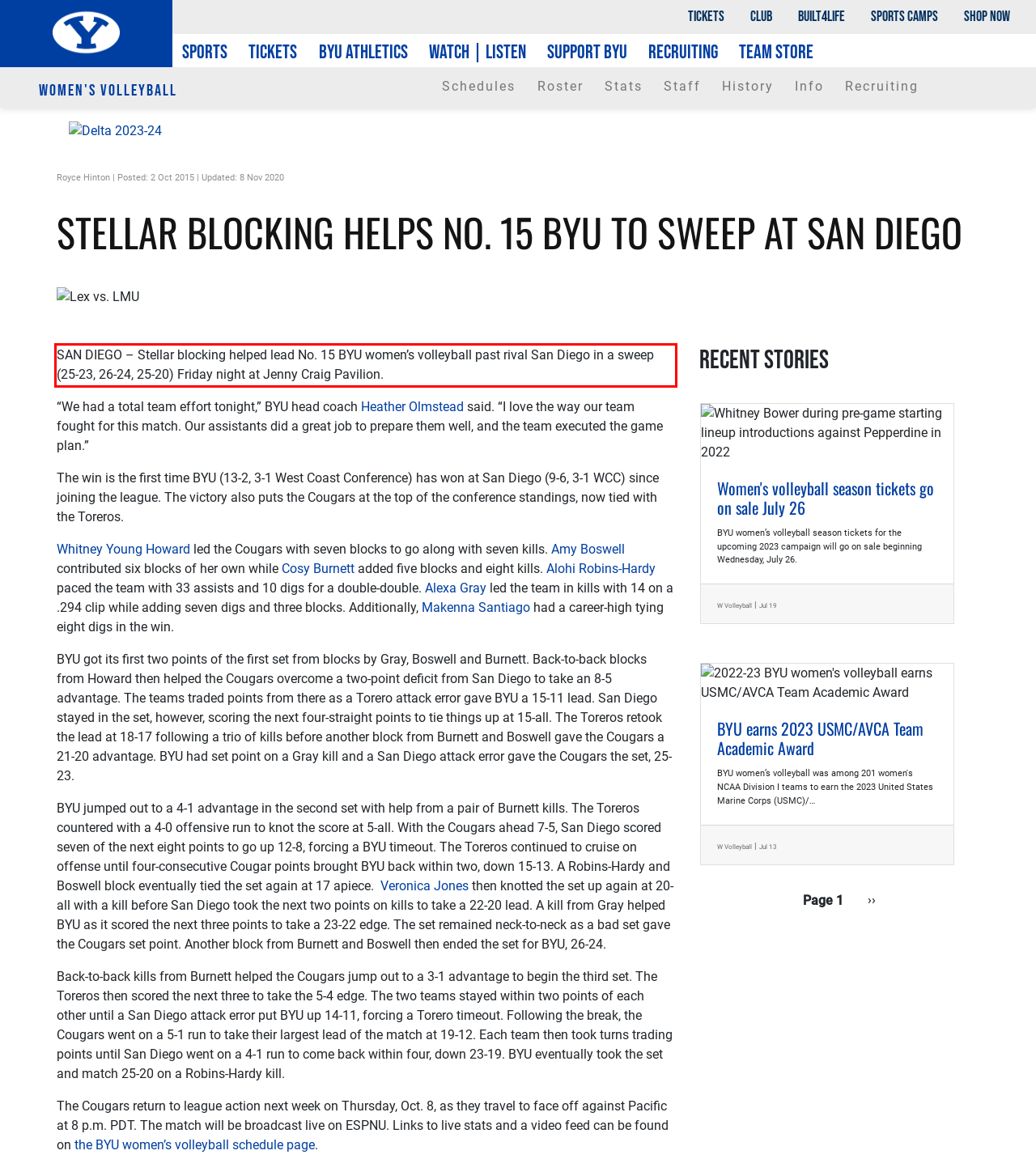Within the provided webpage screenshot, find the red rectangle bounding box and perform OCR to obtain the text content.

SAN DIEGO – Stellar blocking helped lead No. 15 BYU women’s volleyball past rival San Diego in a sweep (25-23, 26-24, 25-20) Friday night at Jenny Craig Pavilion.